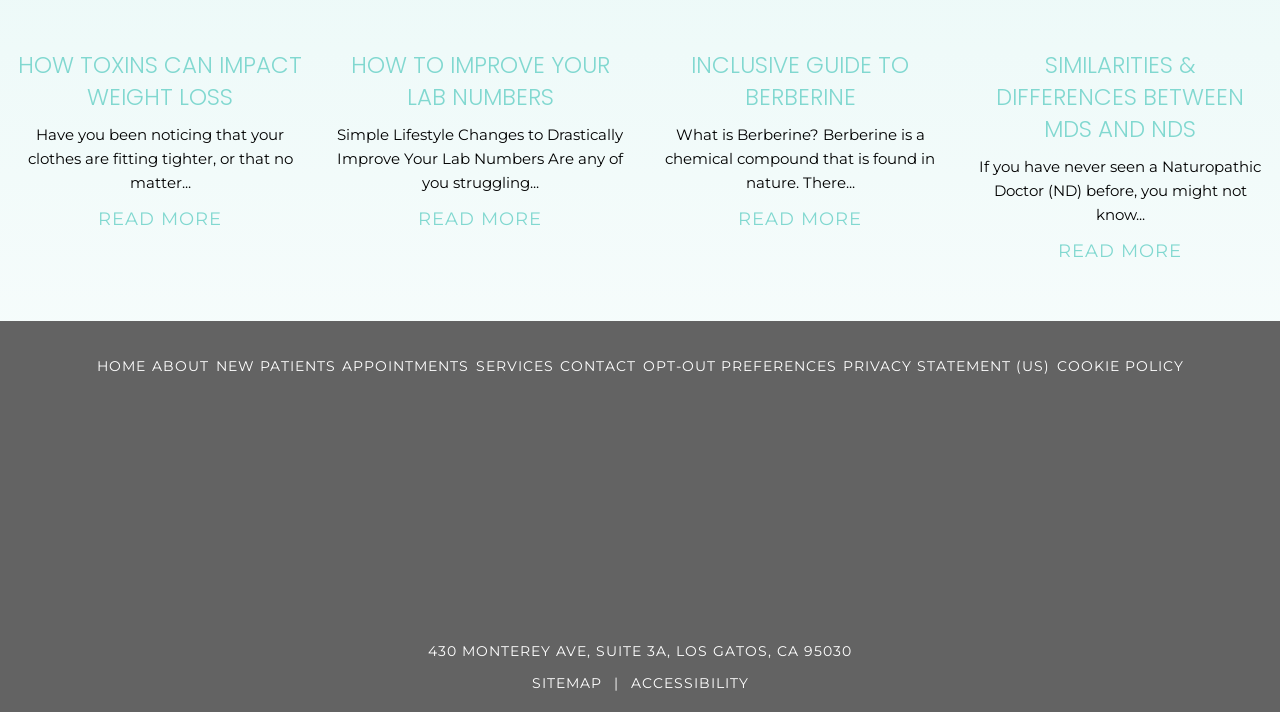Determine the bounding box coordinates of the region to click in order to accomplish the following instruction: "Explore the guide to berberine". Provide the coordinates as four float numbers between 0 and 1, specifically [left, top, right, bottom].

[0.577, 0.292, 0.673, 0.323]